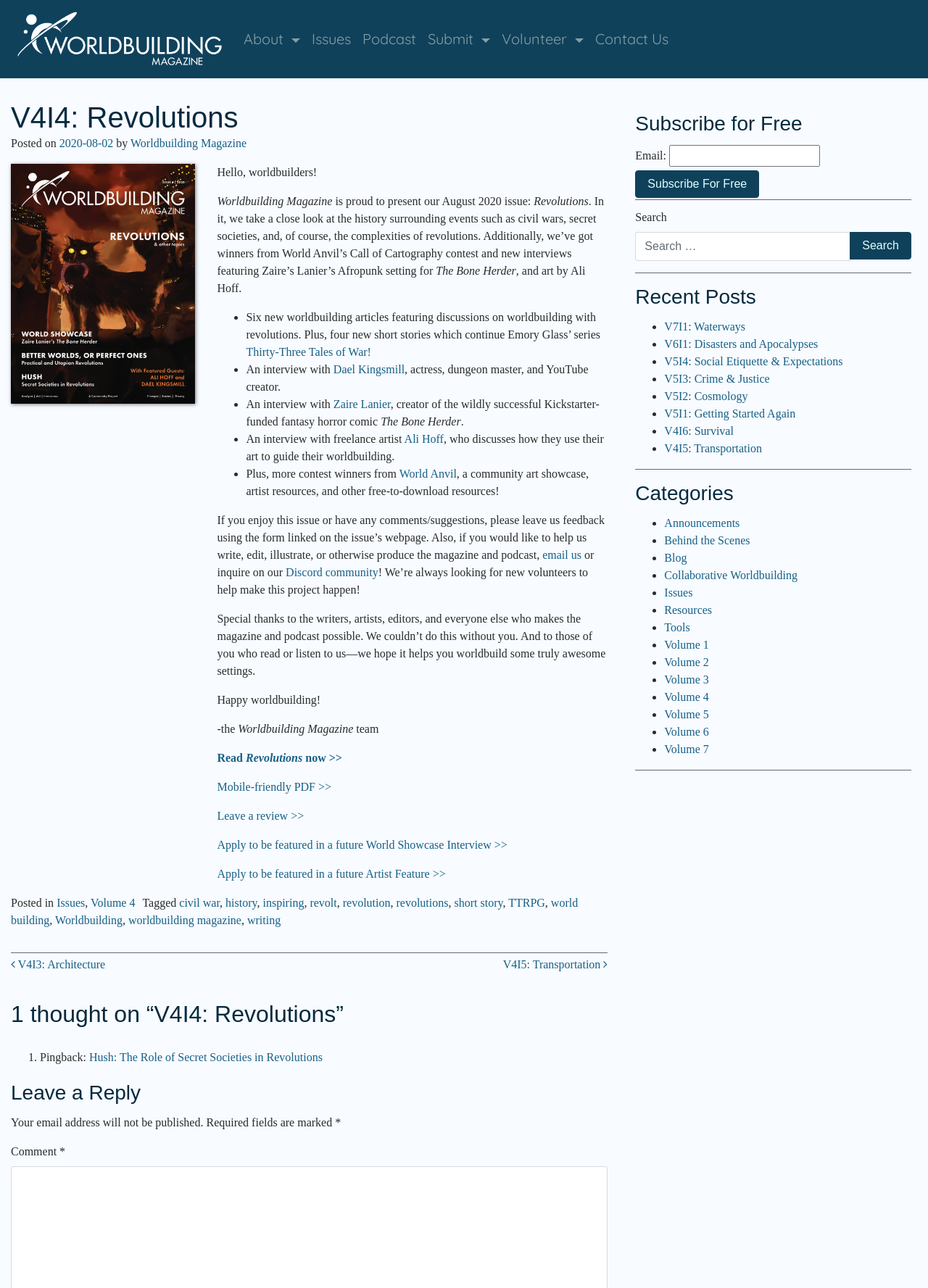Pinpoint the bounding box coordinates of the element you need to click to execute the following instruction: "Play the slider gallery". The bounding box should be represented by four float numbers between 0 and 1, in the format [left, top, right, bottom].

None